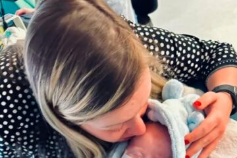Provide a comprehensive description of the image.

In this heartwarming image, a mother lovingly kisses her newborn baby, enveloped in a soft light-colored blanket. The mother, wearing a black and white polka dot blouse, showcases an array of emotions, from tenderness to joy, as she cradles her child close. The baby's face is just visible, highlighting their delicate features and the innocence of new life. The background appears to be in a modern, well-lit environment, likely a hospital or a home, capturing a moment of pure connection and love between mother and child. This image beautifully encapsulates the essence of motherhood and the profound bond formed at the very beginning of life.